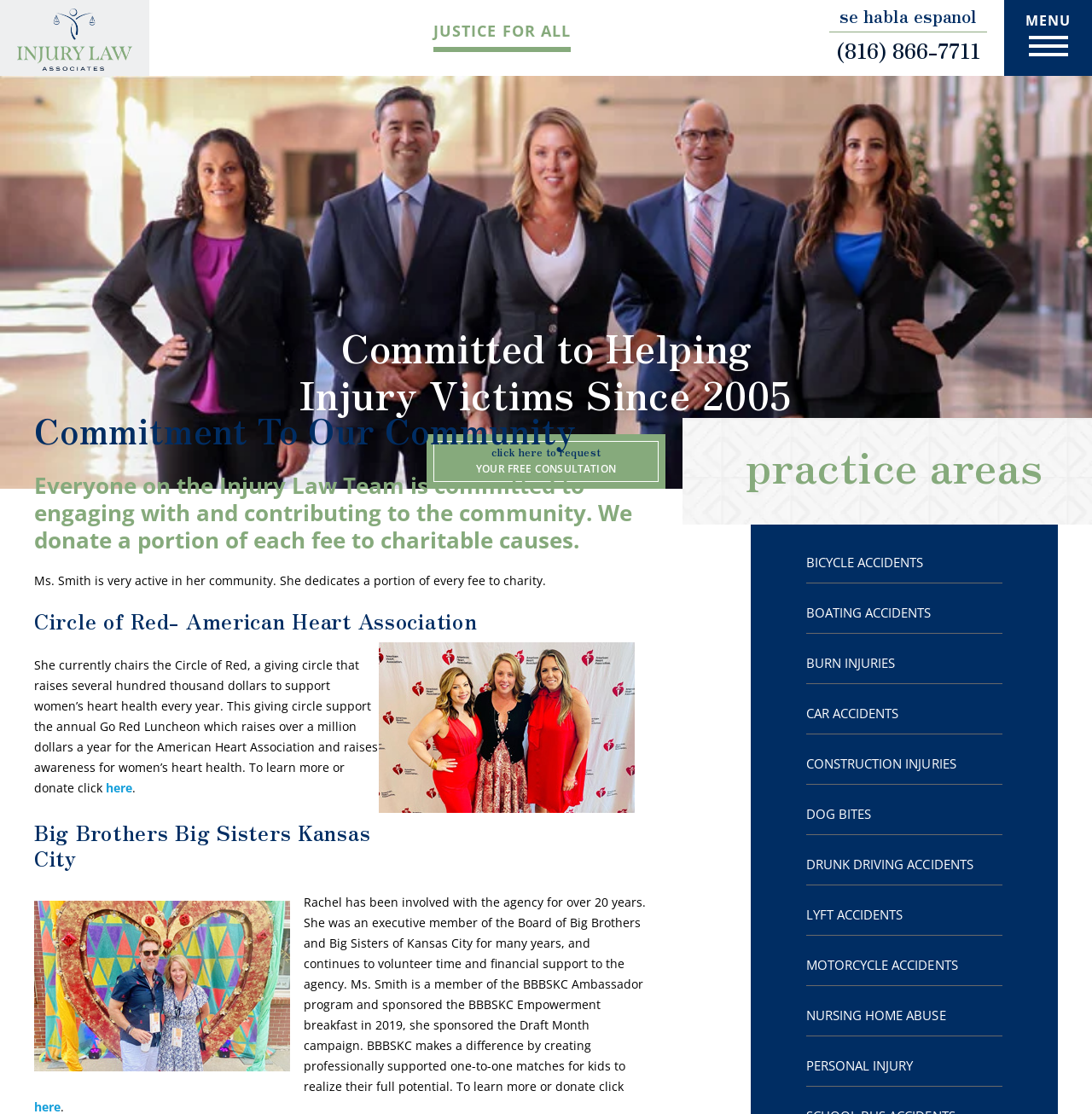Please determine and provide the text content of the webpage's heading.

Commitment To Our Community